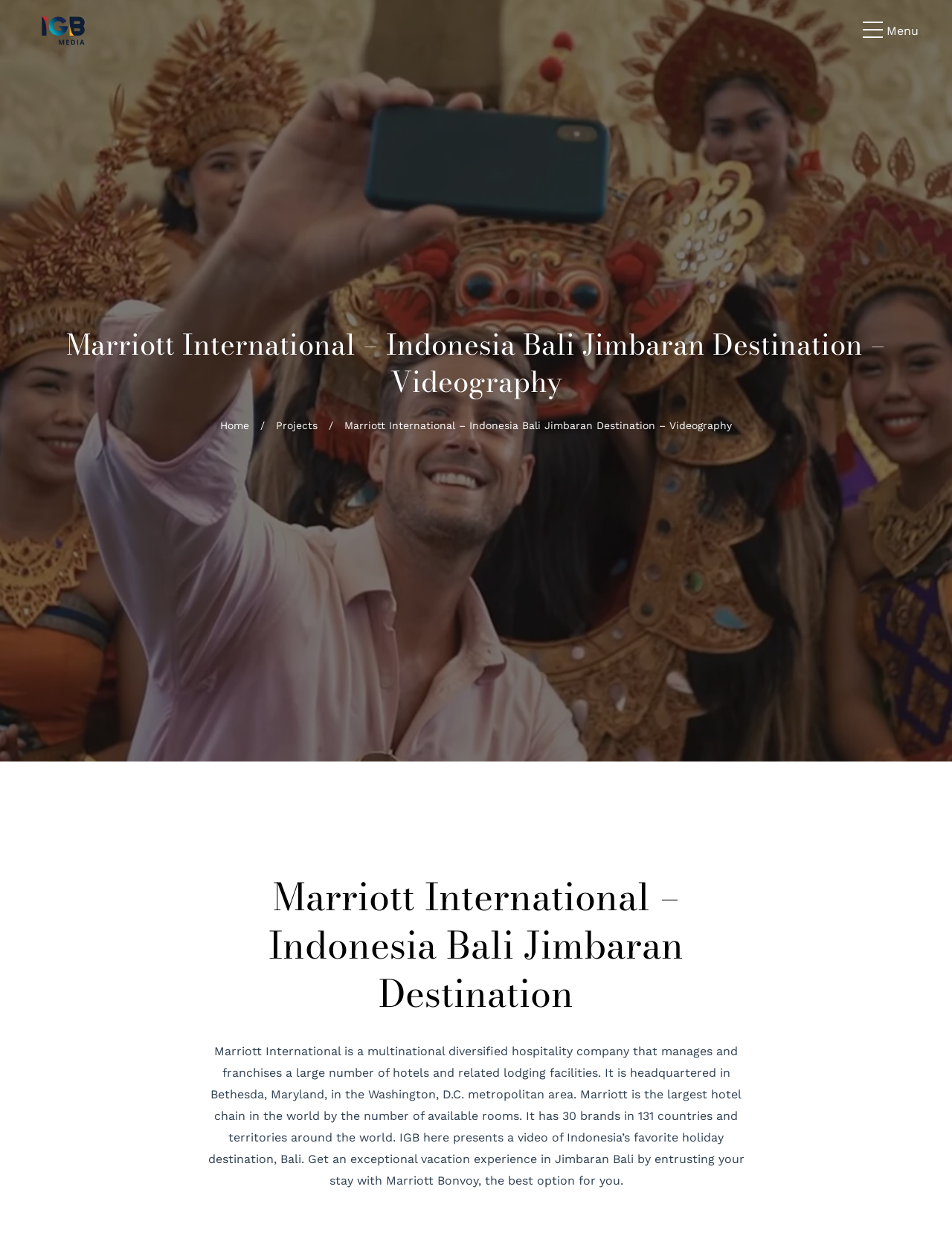Identify the bounding box coordinates for the region of the element that should be clicked to carry out the instruction: "Click on IGB Media". The bounding box coordinates should be four float numbers between 0 and 1, i.e., [left, top, right, bottom].

[0.035, 0.012, 0.098, 0.037]